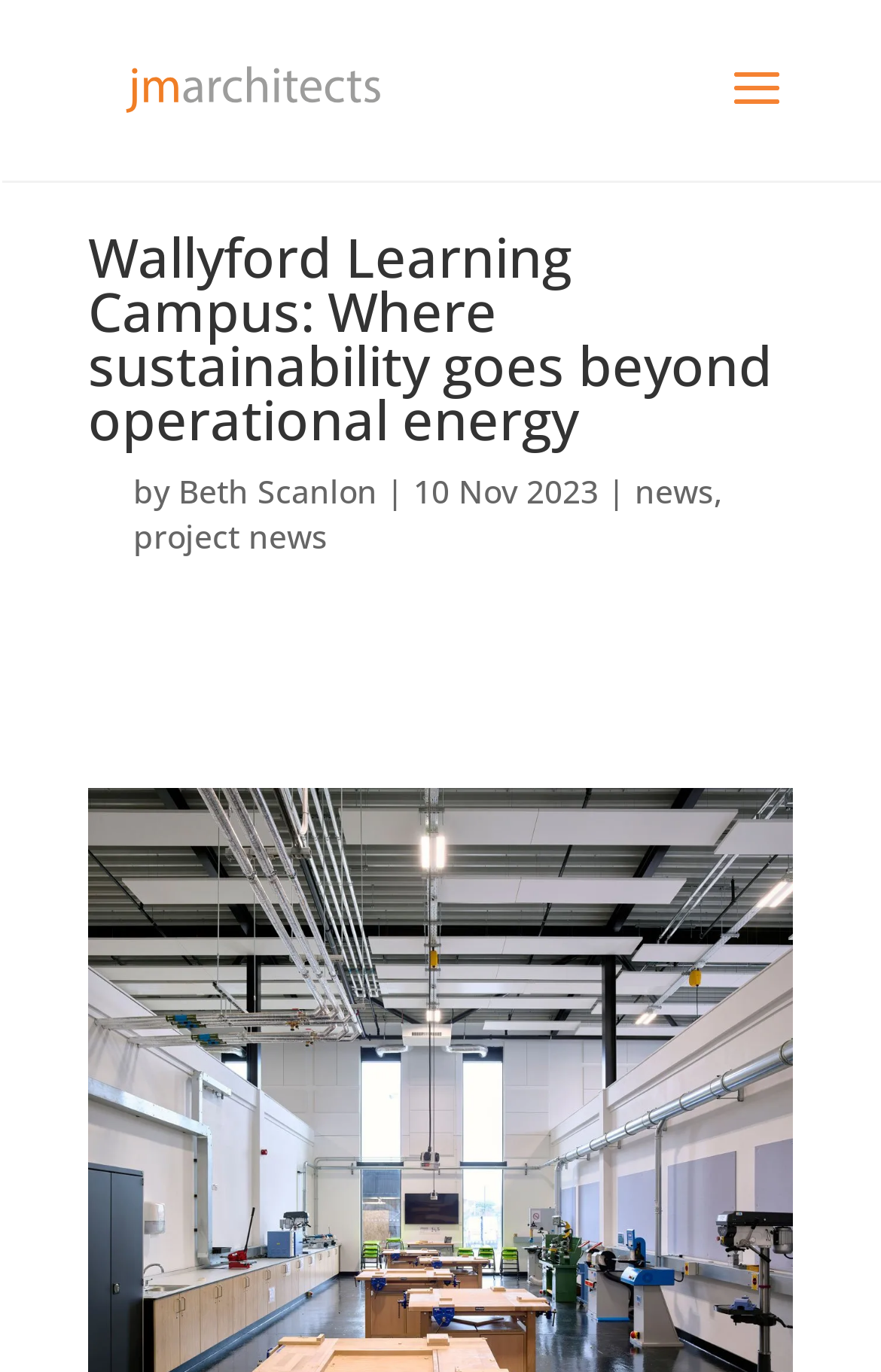Refer to the image and offer a detailed explanation in response to the question: What type of news is this article about?

I found the type of news by looking at the link text next to the 'news' keyword, which suggests that this article is related to project news.